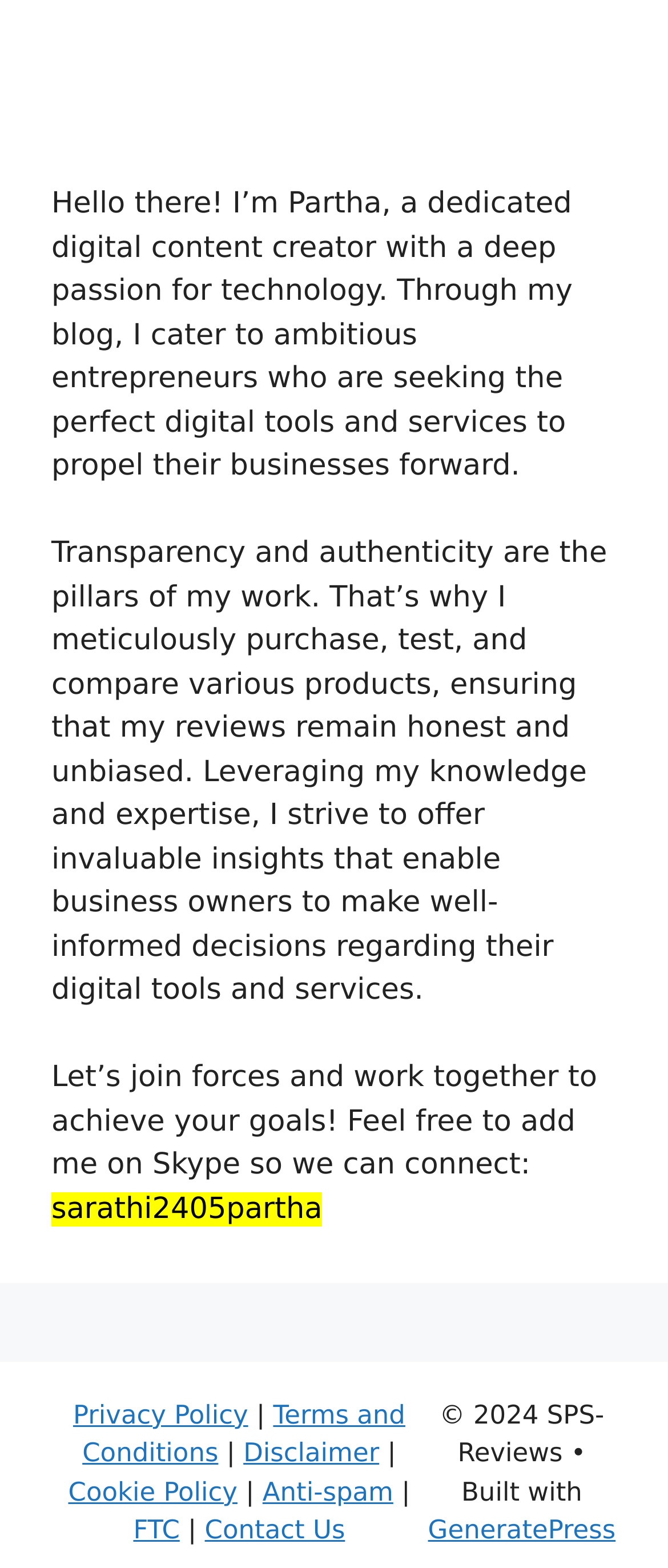Answer the following inquiry with a single word or phrase:
What theme is used to build the webpage?

GeneratePress